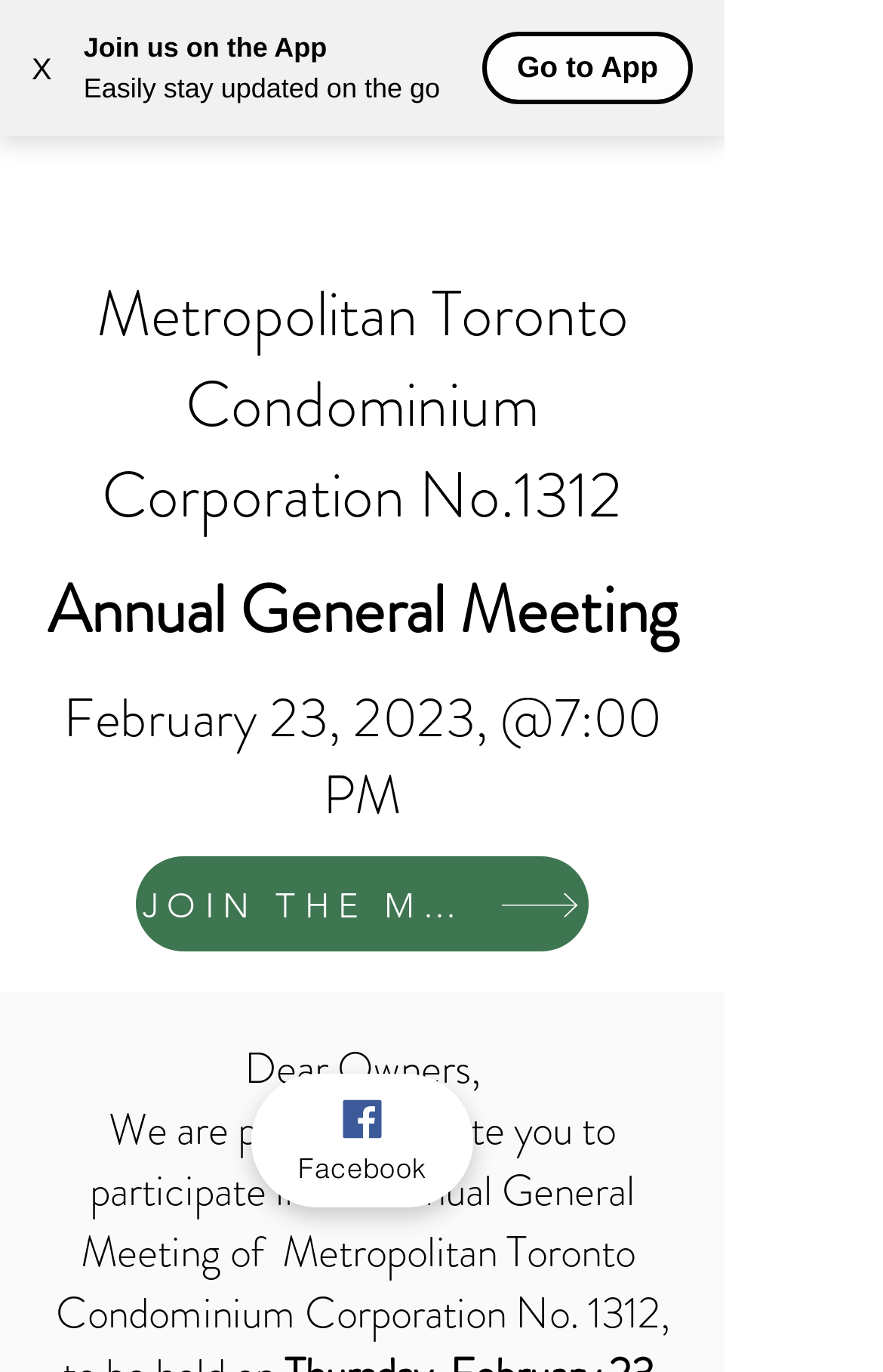Provide an in-depth caption for the webpage.

The webpage is dedicated to the Annual General Meeting of Owners of MTCC#1312. At the top left corner, there is a button with an "X" label, which is likely a close button. Next to it, there is a section that promotes an app, with three lines of text: "Join us on the App", "Easily stay updated on the go", and "Go to App". 

Below this section, there is a logo of B1 Management Group, which spans almost the entire width of the page. Underneath the logo, there are three headings that provide information about the meeting: the condominium corporation's name, the meeting's title, and the date and time of the meeting. 

Following the headings, there is a prominent "JOIN THE MEETING" link. Below this link, there is a greeting message addressed to owners, which starts with "Dear Owners,". 

At the bottom of the page, there are two social media links: a "Facebook" link and an image, likely a Facebook icon, next to it.